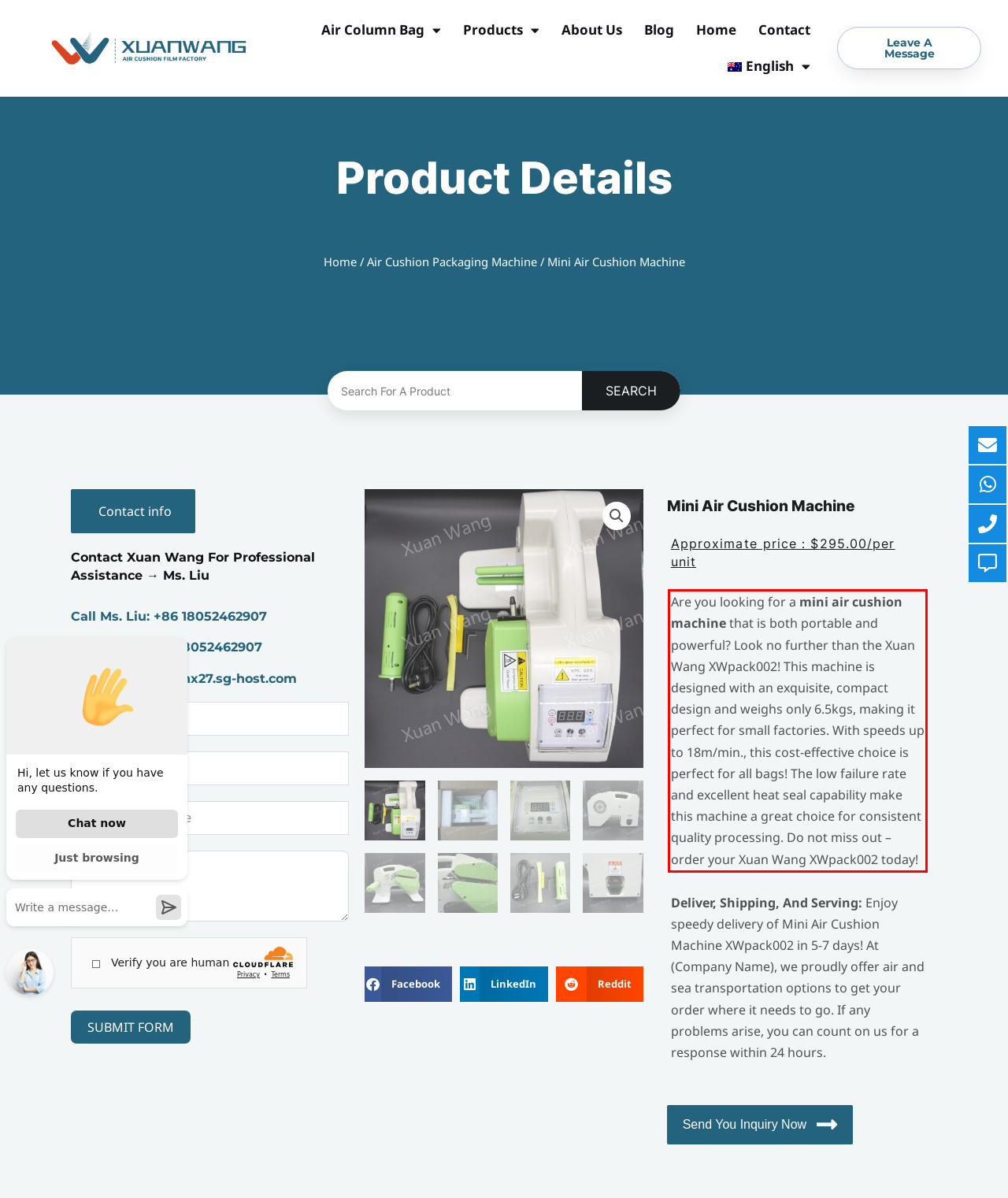Given a screenshot of a webpage with a red bounding box, please identify and retrieve the text inside the red rectangle.

Are you looking for a mini air cushion machine that is both portable and powerful? Look no further than the Xuan Wang XWpack002! This machine is designed with an exquisite, compact design and weighs only 6.5kgs, making it perfect for small factories. With speeds up to 18m/min., this cost-effective choice is perfect for all bags! The low failure rate and excellent heat seal capability make this machine a great choice for consistent quality processing. Do not miss out – order your Xuan Wang XWpack002 today!